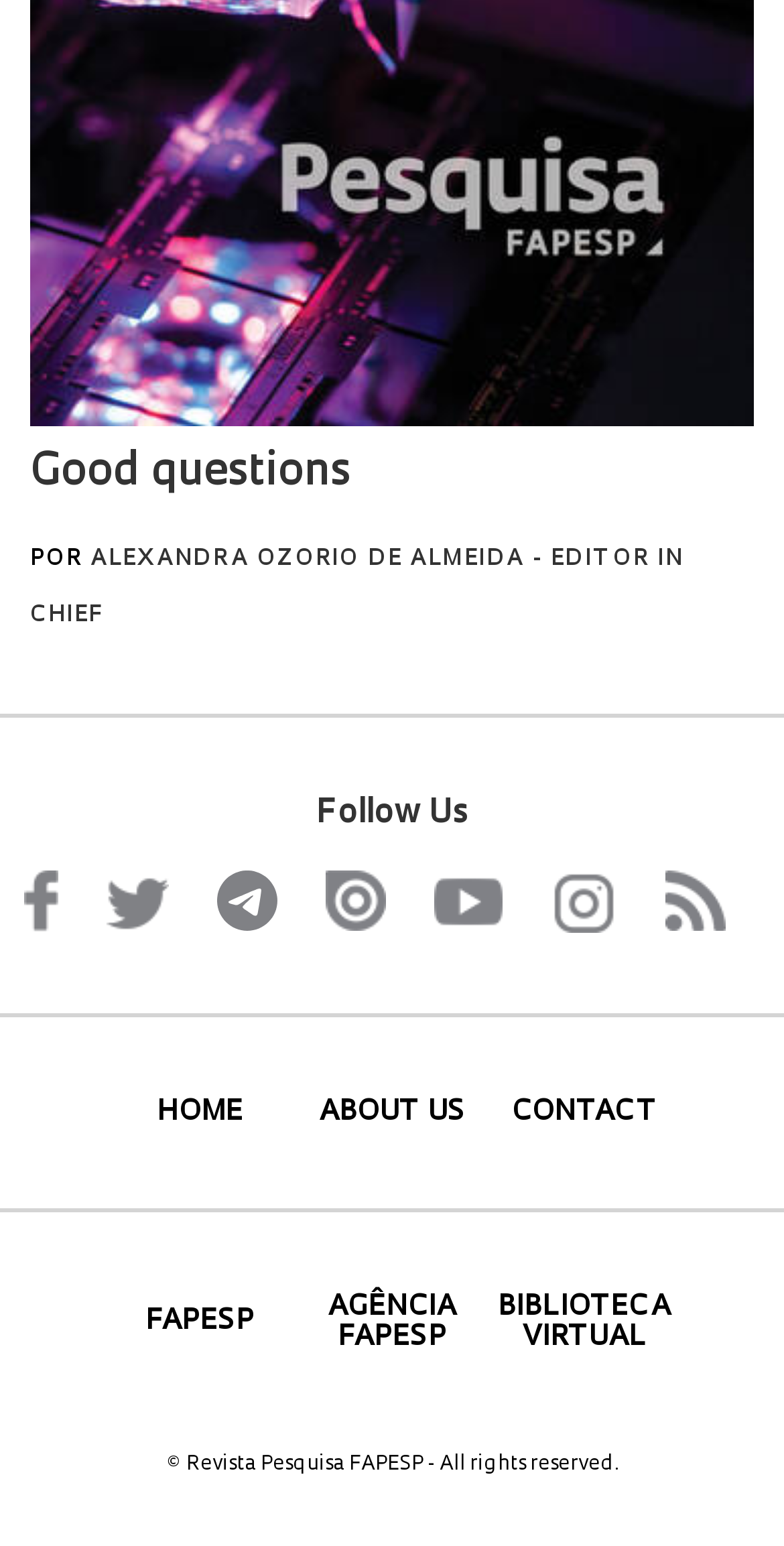Look at the image and answer the question in detail:
What is the copyright information?

I looked at the bottom of the webpage and found the copyright information, which is '© Revista Pesquisa FAPESP - All rights reserved.'.